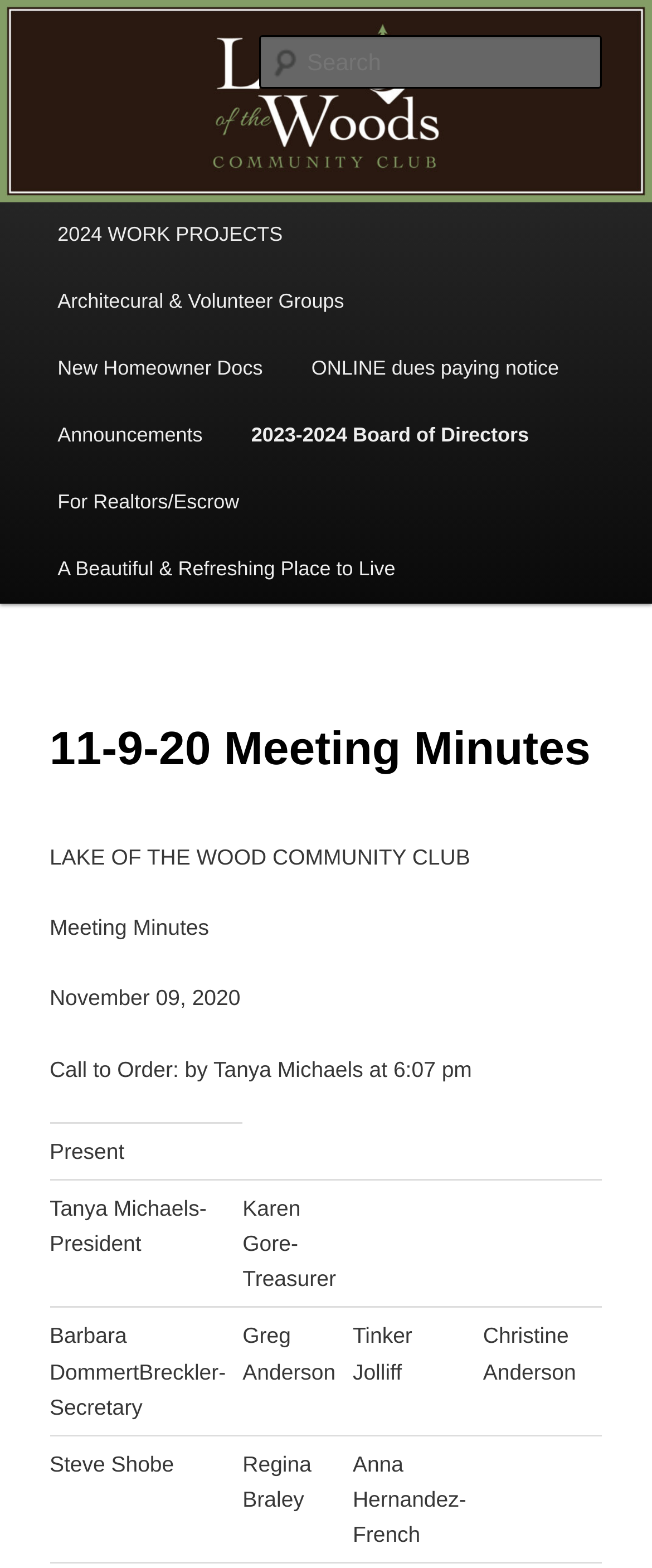Identify the bounding box coordinates for the region of the element that should be clicked to carry out the instruction: "Click on ONLINE dues paying notice". The bounding box coordinates should be four float numbers between 0 and 1, i.e., [left, top, right, bottom].

[0.44, 0.215, 0.895, 0.257]